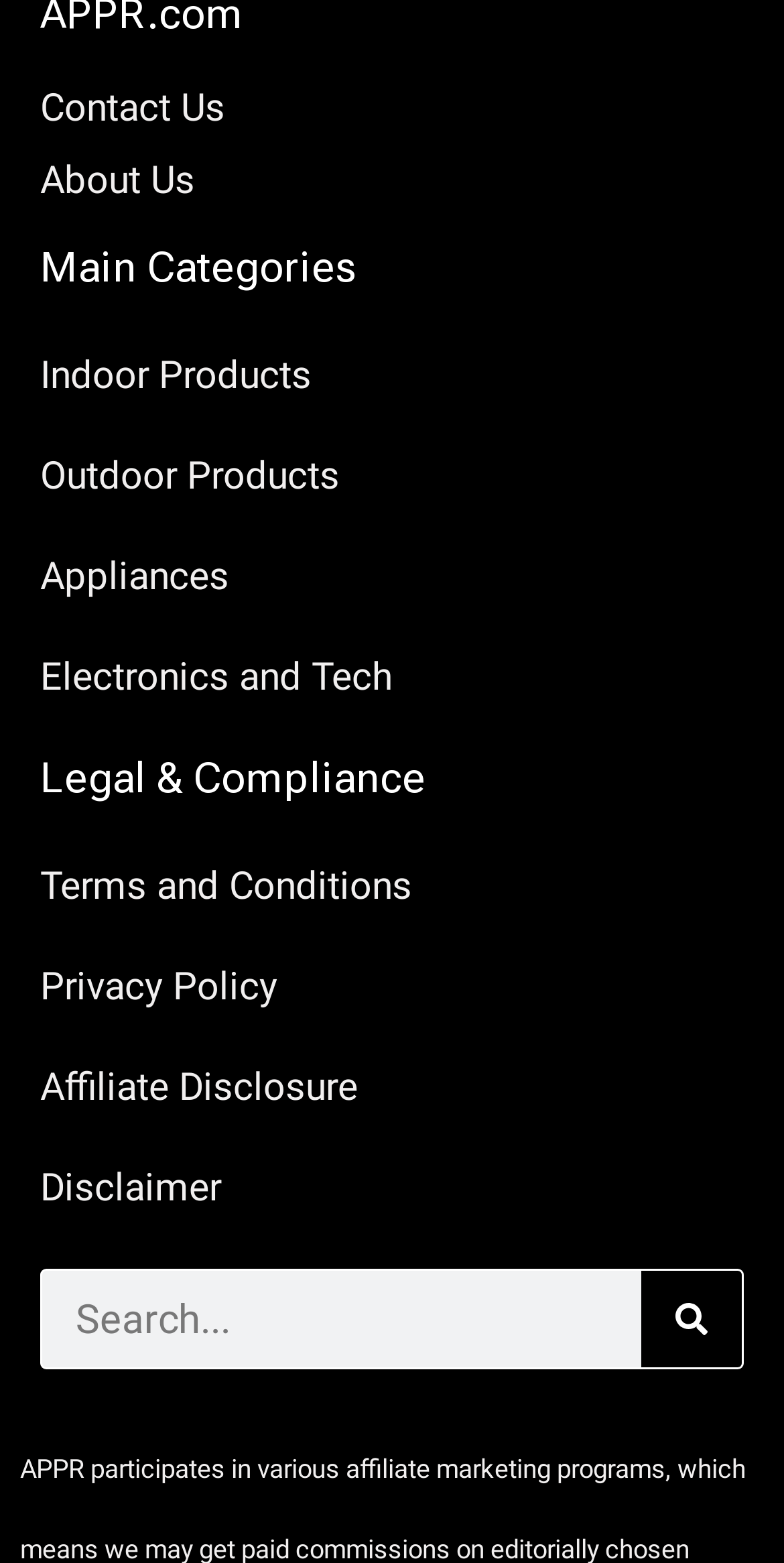What is the purpose of the search box?
Give a single word or phrase answer based on the content of the image.

To search